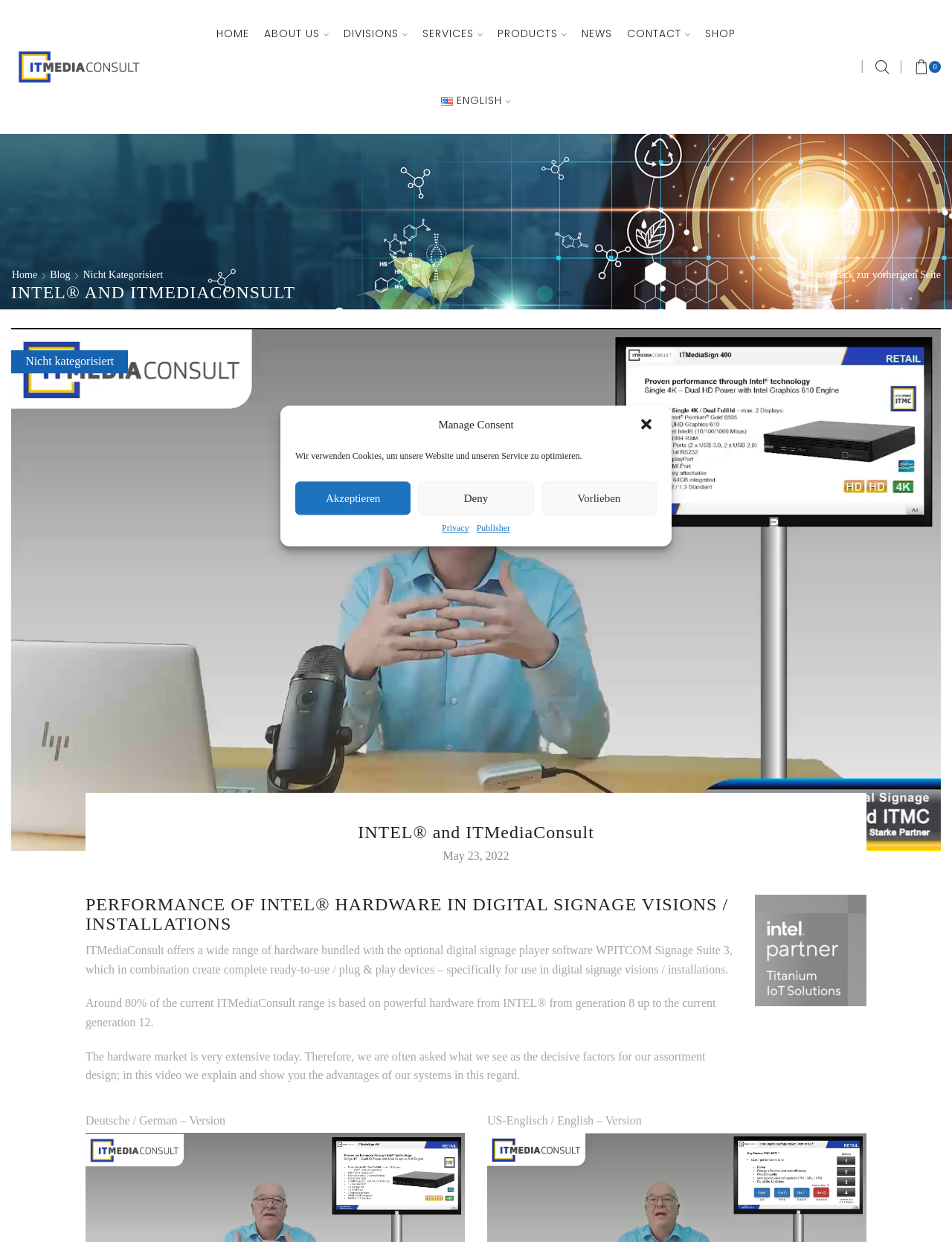Give a detailed account of the webpage's layout and content.

The webpage is about INTEL and ITMediaConsult AG, a partnership that offers powerful plug & play systems for digital signage at the point of sale. 

At the top of the page, there is a dialog box for managing consent, which includes buttons to close the dialog, accept, deny, or set preferences. Below this, there are links to the company's homepage, about us, divisions, services, products, news, contact, and shop. Each of these links has a small image next to it.

On the left side of the page, there is a logo of ITMediaConsult AG, along with a link to the company's website. Above this, there is a link to switch to the English version of the website.

The main content of the page is divided into sections. The first section has a heading that reads "INTEL and ITMediaConsult" and includes an image and a link to a non-categorized page. 

The second section has a heading that reads "PERFORMANCE OF INTEL HARDWARE IN DIGITAL SIGNAGE VISIONS / INSTALLATIONS" and includes three paragraphs of text describing the partnership between INTEL and ITMediaConsult AG. The text explains that ITMediaConsult offers a range of hardware bundled with digital signage player software, which creates complete ready-to-use devices for digital signage visions and installations. It also mentions that around 80% of the current ITMediaConsult range is based on powerful hardware from INTEL.

Below this, there is a figure with an image of the Intel Titanium IoT Solutions Partner logo. Finally, there are two links at the bottom of the page, one for the German version and one for the English version.